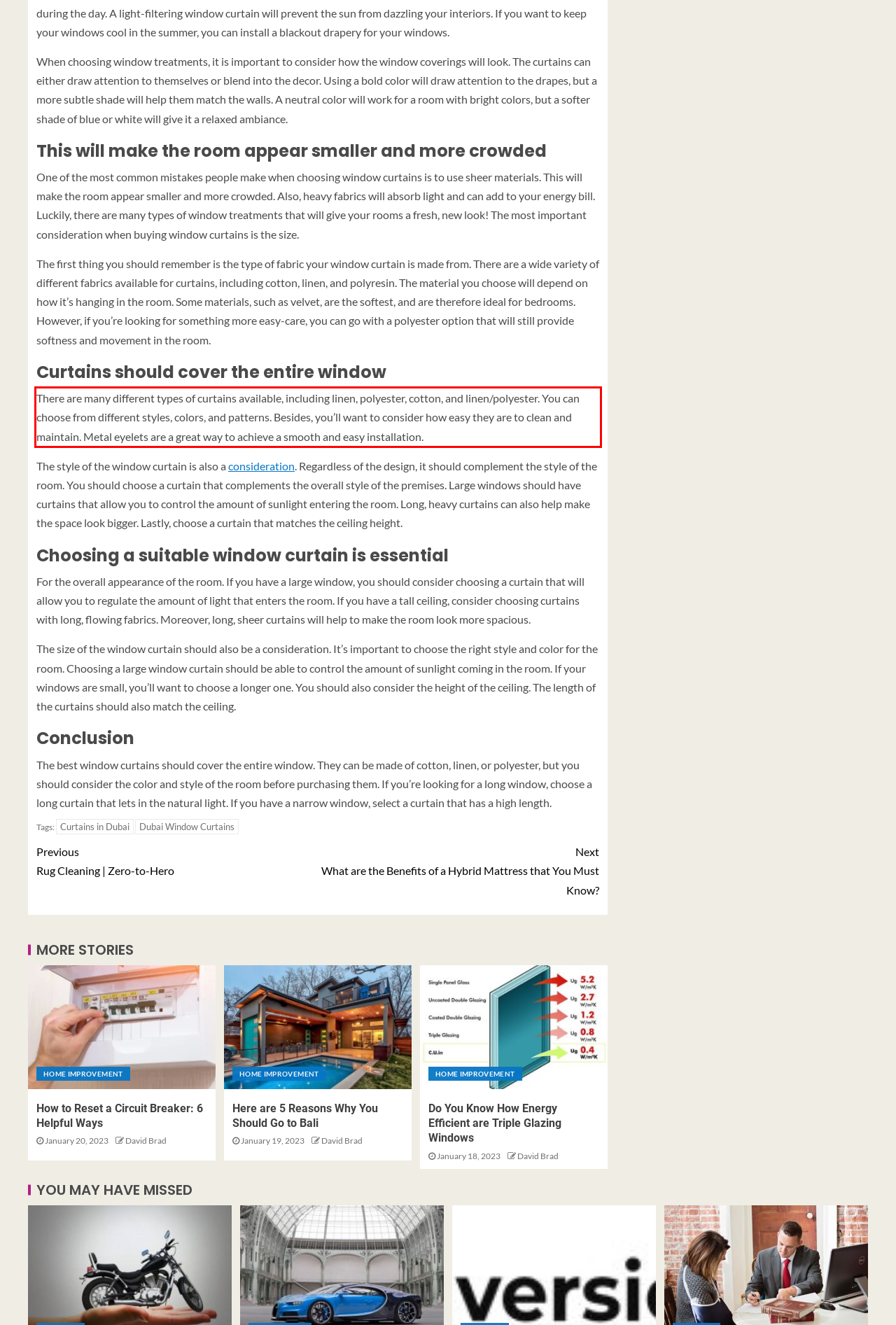Please take the screenshot of the webpage, find the red bounding box, and generate the text content that is within this red bounding box.

There are many different types of curtains available, including linen, polyester, cotton, and linen/polyester. You can choose from different styles, colors, and patterns. Besides, you’ll want to consider how easy they are to clean and maintain. Metal eyelets are a great way to achieve a smooth and easy installation.